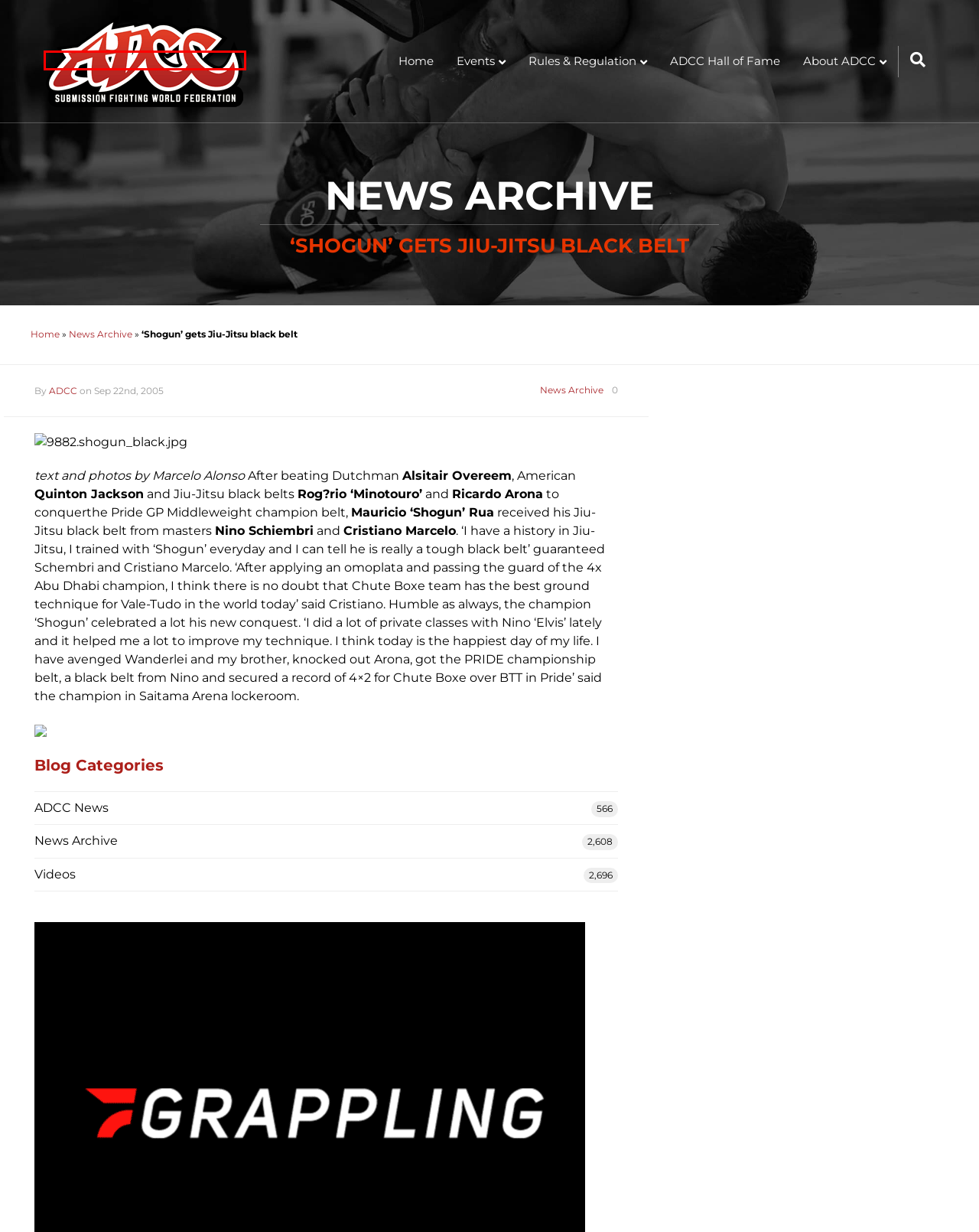You have a screenshot of a webpage with a red bounding box around an element. Identify the webpage description that best fits the new page that appears after clicking the selected element in the red bounding box. Here are the candidates:
A. ADCC Hall of Fame • ADCC NEWS
B. Videos Archives • ADCC NEWS
C. Bank Account Archives • ADCC NEWS
D. Competition Invitation Archives • ADCC NEWS
E. ADCC Qualifiers Archives • ADCC NEWS
F. Home Page • ADCC NEWS
G. News Archive Archives • ADCC NEWS
H. Brazil Archives • ADCC NEWS

F